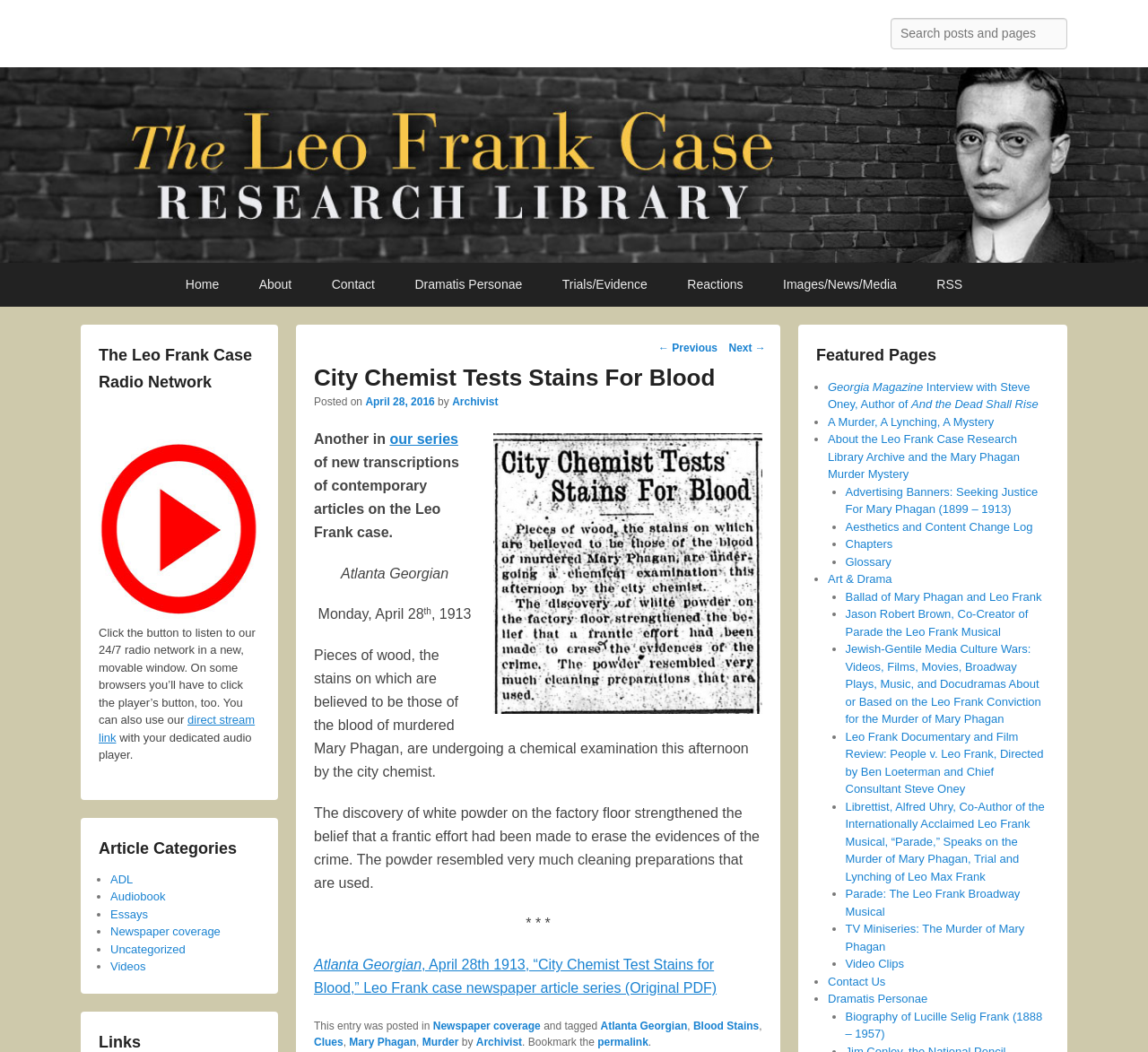Locate the bounding box coordinates of the clickable area needed to fulfill the instruction: "Learn more about the Leo Frank case".

[0.721, 0.361, 0.904, 0.391]